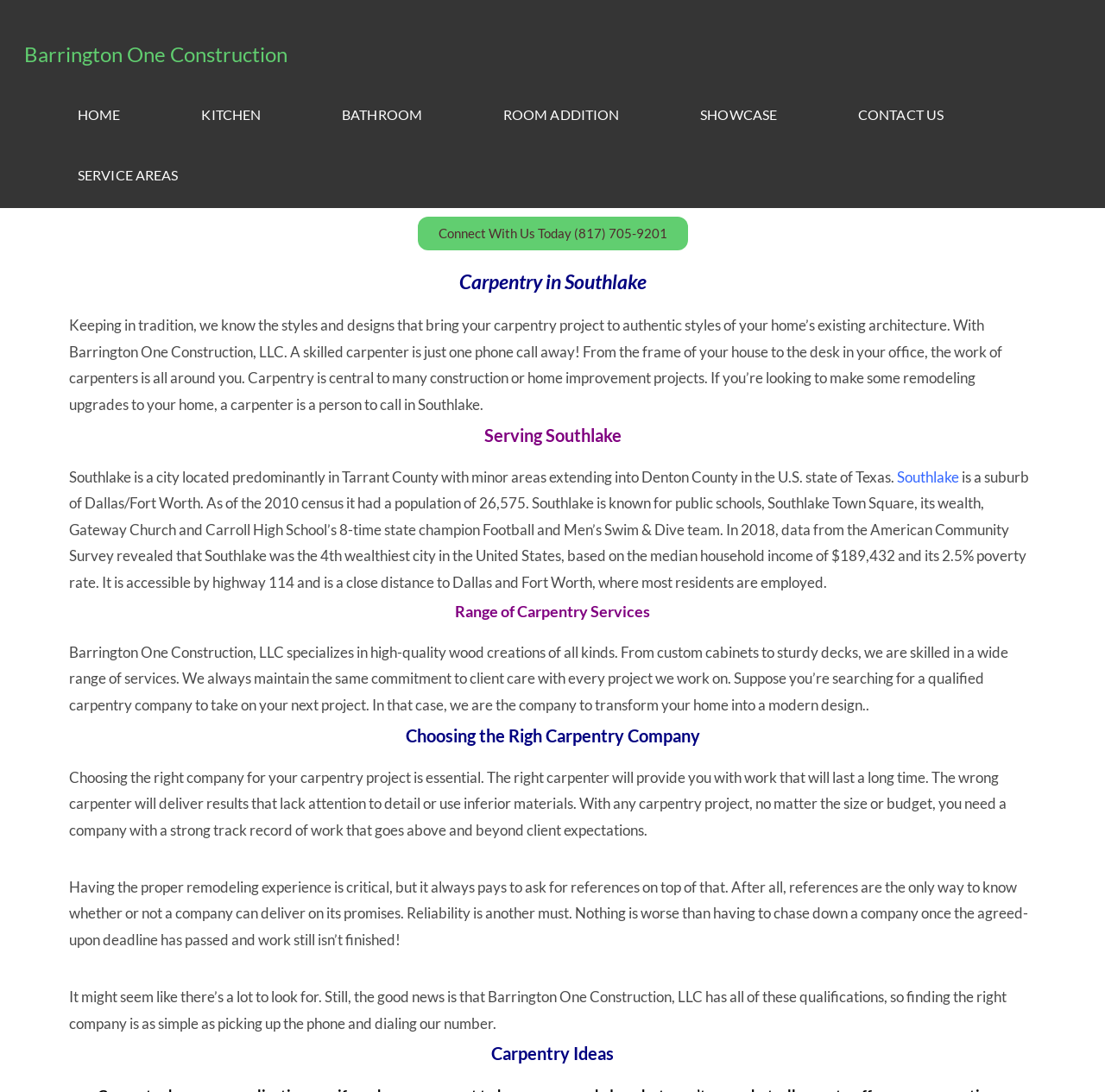What is the company's approach to client care?
Use the information from the image to give a detailed answer to the question.

The company, Barrington One Construction, LLC, maintains a commitment to client care with every project they work on, as mentioned in the webpage content. This suggests that they prioritize their clients' needs and strive to deliver high-quality work that meets their expectations.